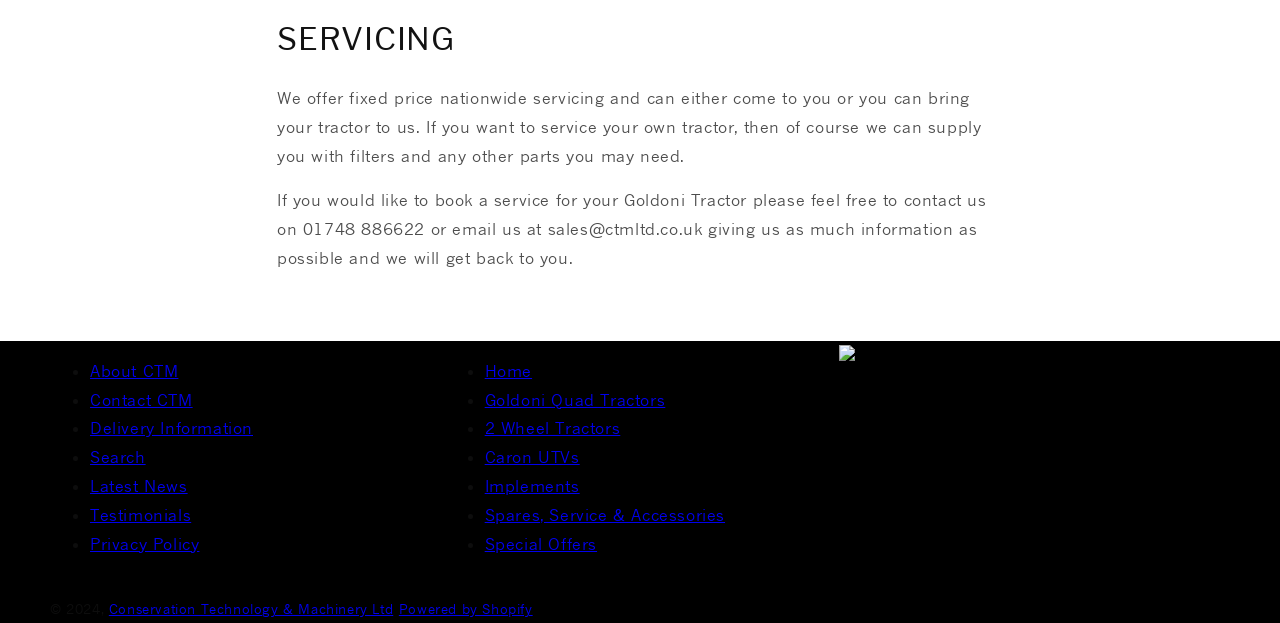What is the email address of the company?
Answer the question with a detailed explanation, including all necessary information.

The email address can be found in the second paragraph of text, which states 'If you would like to book a service for your Goldoni Tractor please feel free to contact us on 01748 886622 or email us at sales@ctmltd.co.uk giving us as much information as possible and we will get back to you.'